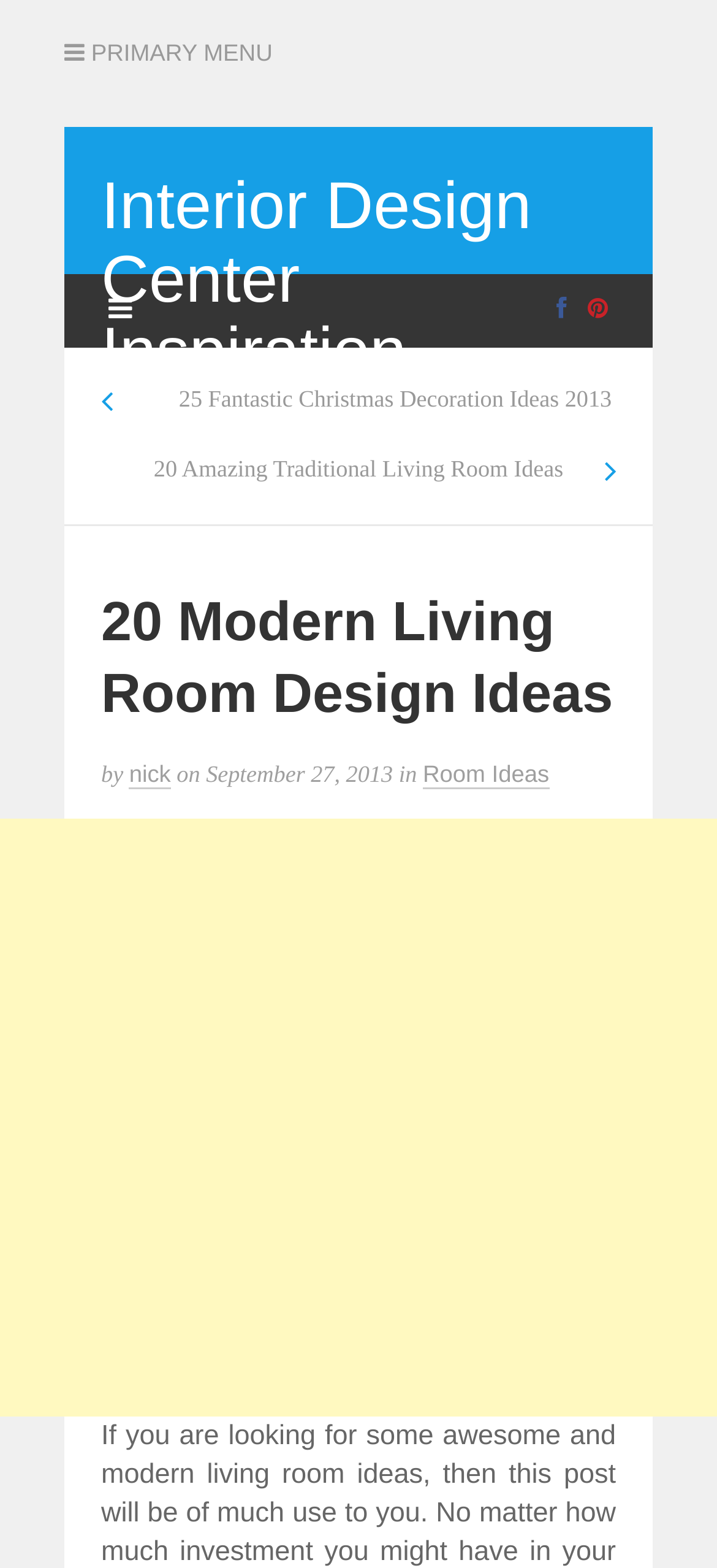What is the date when the design ideas were published?
From the image, provide a succinct answer in one word or a short phrase.

September 27, 2013